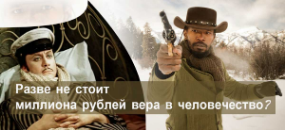Please provide a one-word or short phrase answer to the question:
What is the cowboy figure holding?

A gun